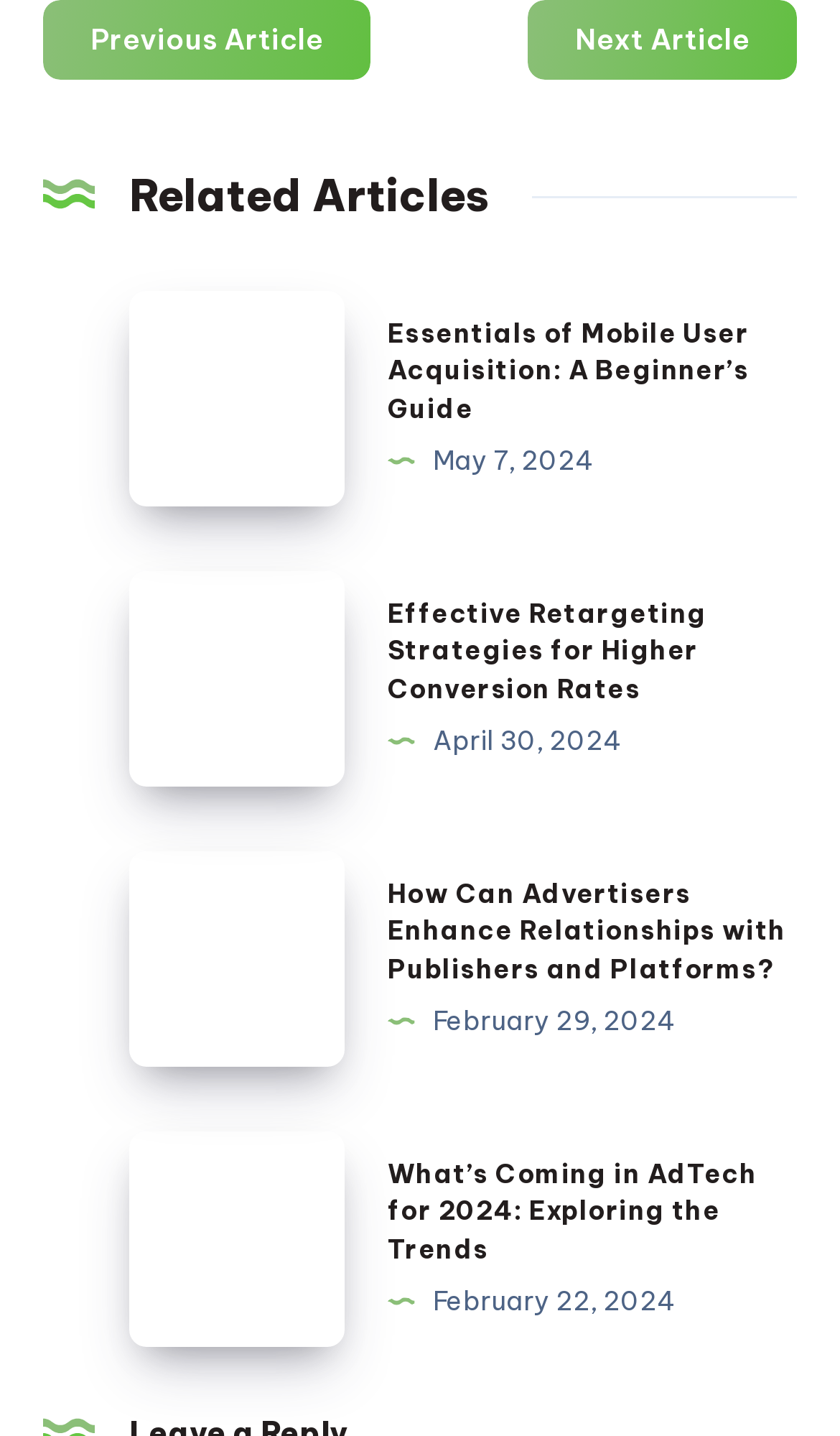Identify the bounding box coordinates of the element to click to follow this instruction: 'Click on the 'Next Article' link'. Ensure the coordinates are four float values between 0 and 1, provided as [left, top, right, bottom].

[0.628, 0.0, 0.949, 0.056]